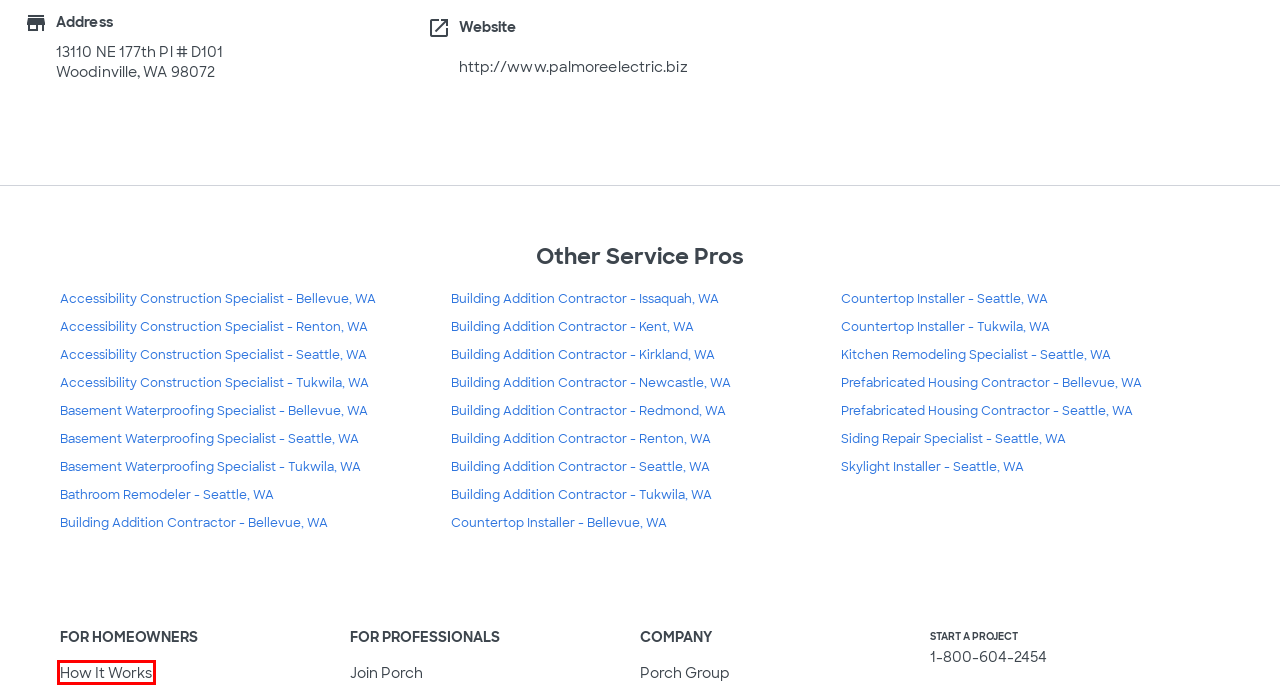Given a webpage screenshot with a red bounding box around a particular element, identify the best description of the new webpage that will appear after clicking on the element inside the red bounding box. Here are the candidates:
A. Terms of Use | Porch
B. Porch Careers — Porch Group
C. Estimate what your project or renovation will cost - 2024 Prices
D. Contact Us | Porch
E. Porch Group
F. 🥇 10 Best Home Security Systems of 2023 - Buying Guide & Reviews
G. Porch | Find the Best Rated Local Home Improvement Professionals
H. How it Works - What is Porch?

H